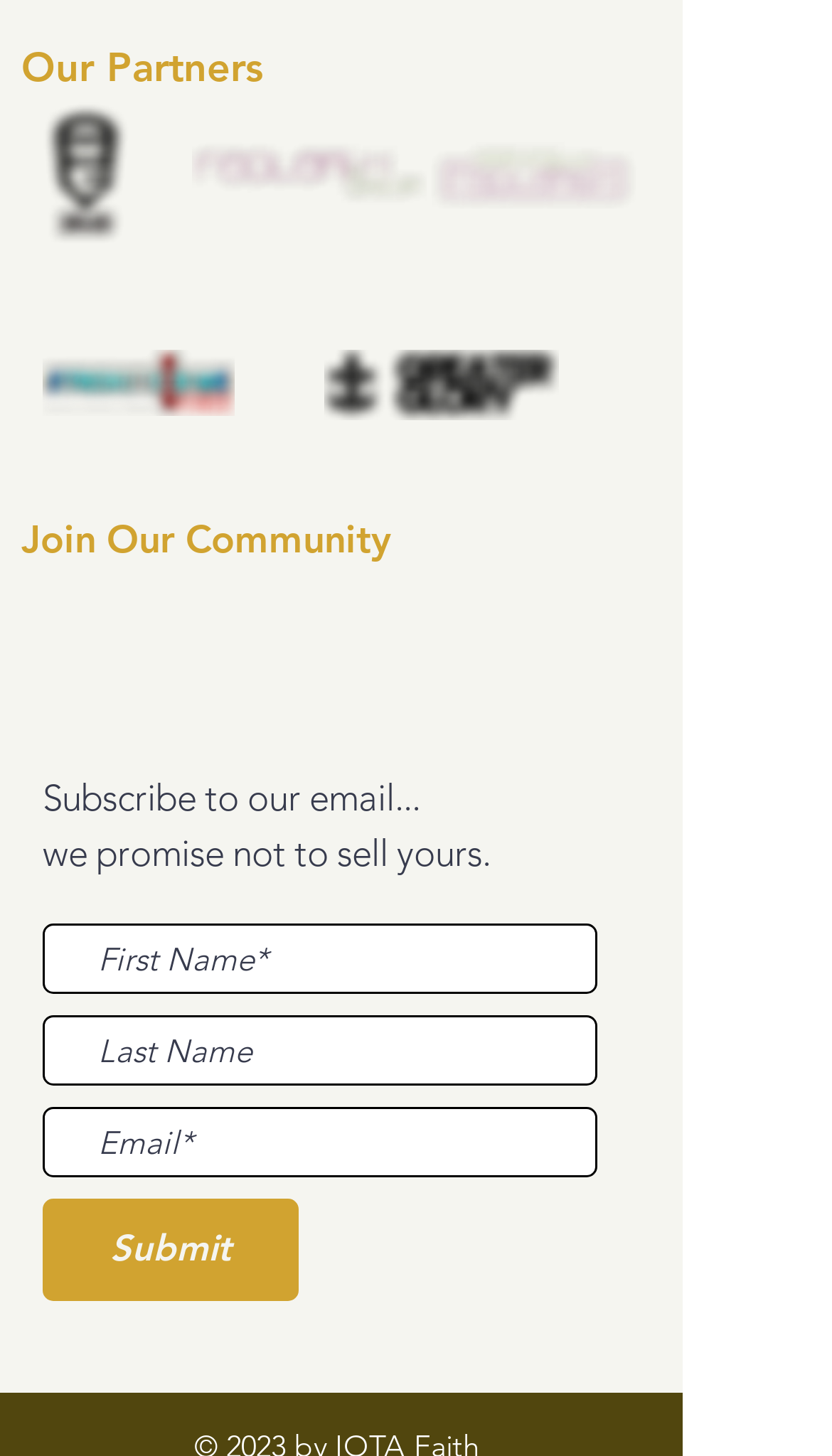Can you identify the bounding box coordinates of the clickable region needed to carry out this instruction: 'Click the Submit button'? The coordinates should be four float numbers within the range of 0 to 1, stated as [left, top, right, bottom].

[0.051, 0.823, 0.359, 0.893]